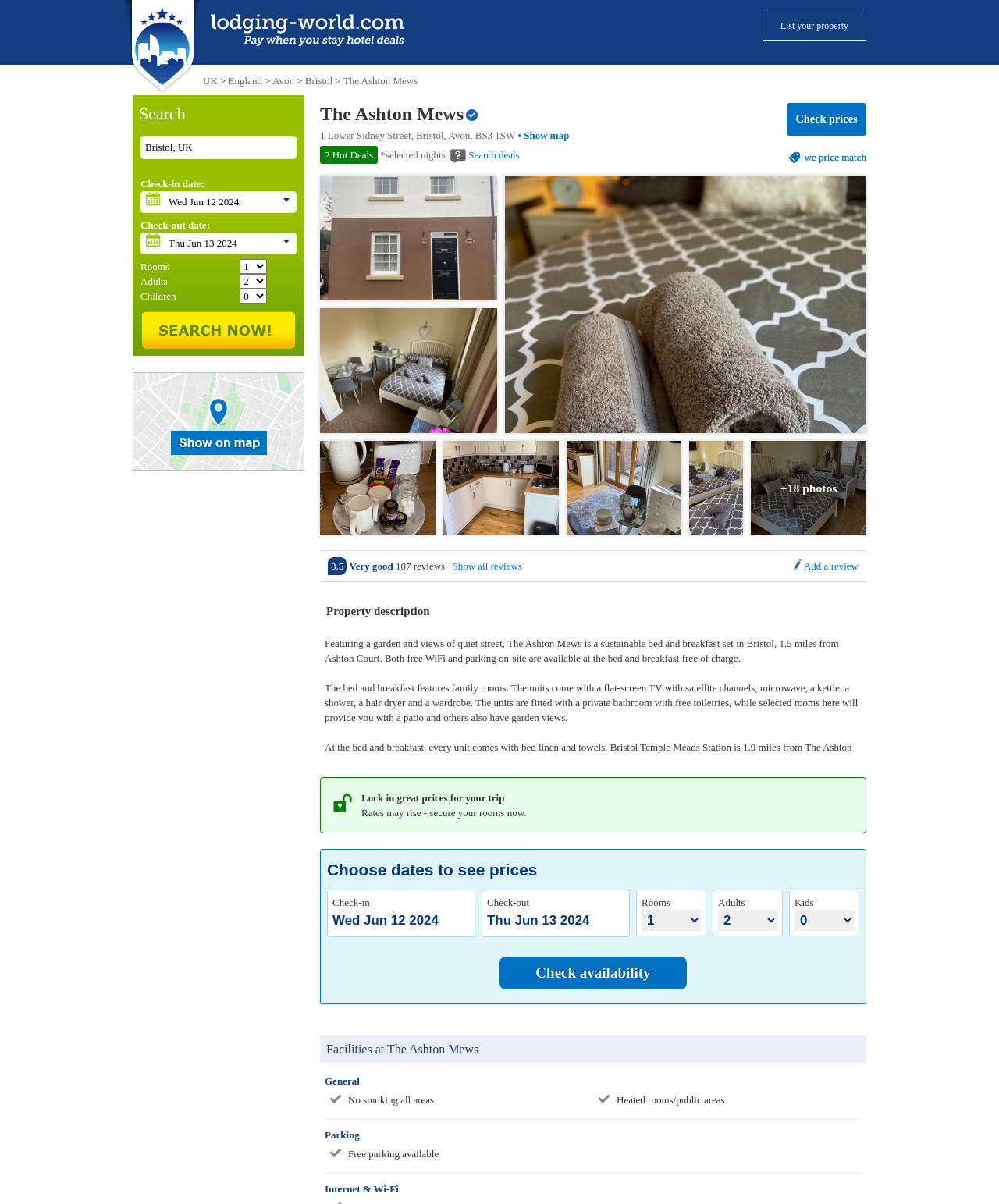Identify the bounding box coordinates for the region of the element that should be clicked to carry out the instruction: "Click on the 'Check availability' button". The bounding box coordinates should be four float numbers between 0 and 1, i.e., [left, top, right, bottom].

[0.5, 0.795, 0.688, 0.822]